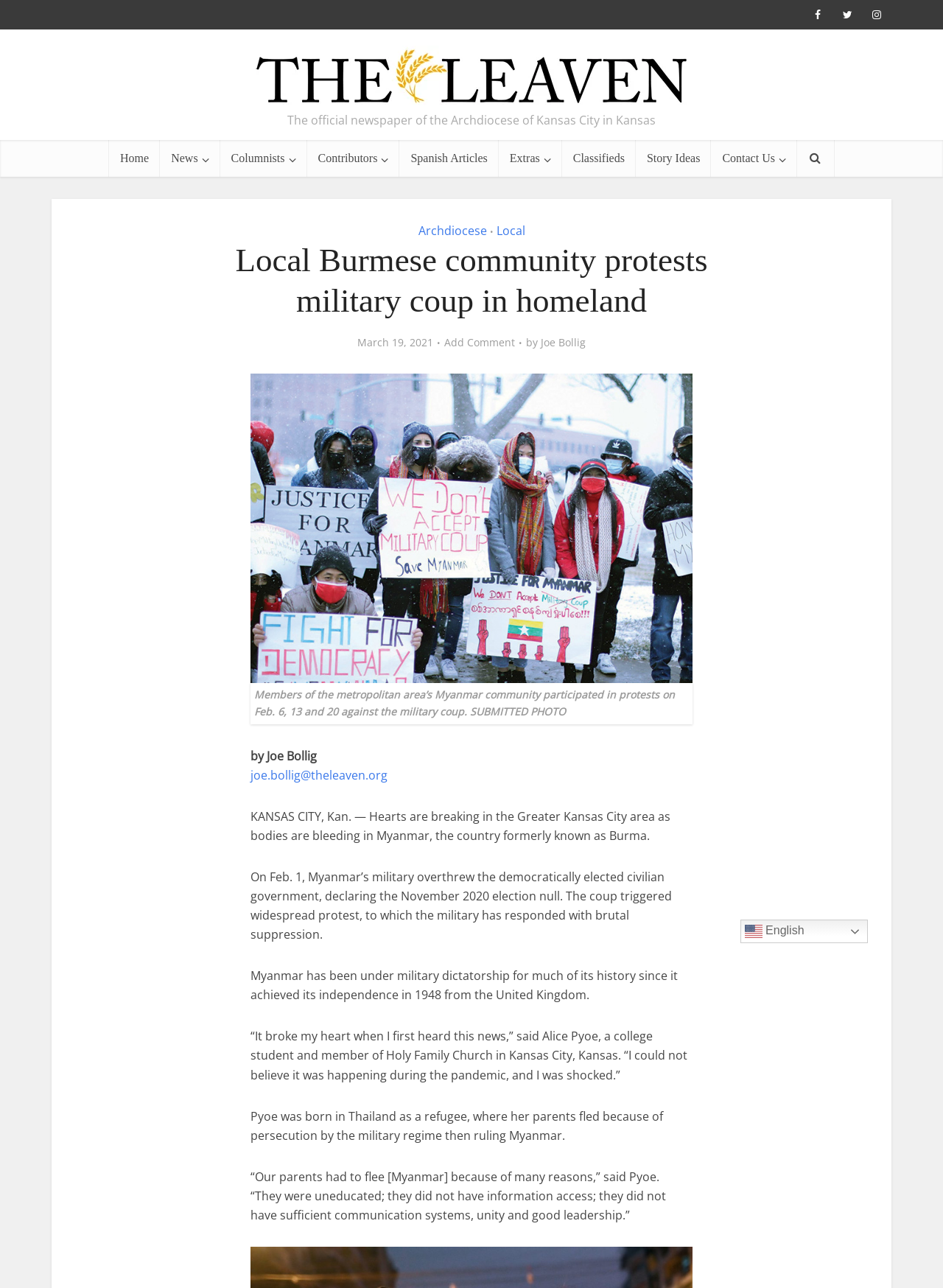Look at the image and give a detailed response to the following question: Who is the author of the article?

I found the author's name by looking at the byline below the headline, which says 'by Joe Bollig'.